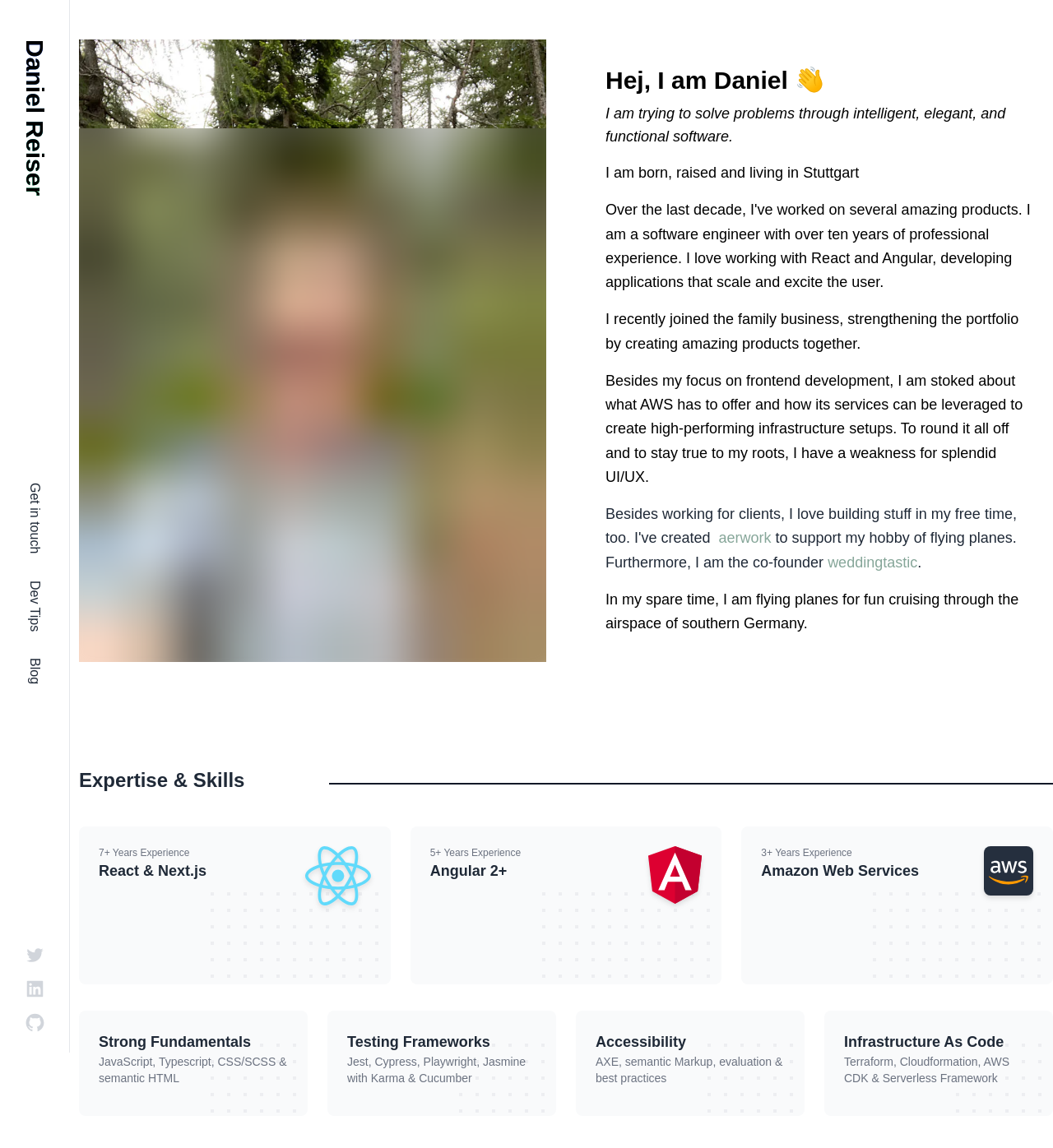Please reply with a single word or brief phrase to the question: 
What is the profession of Daniel Reiser?

Software Engineer